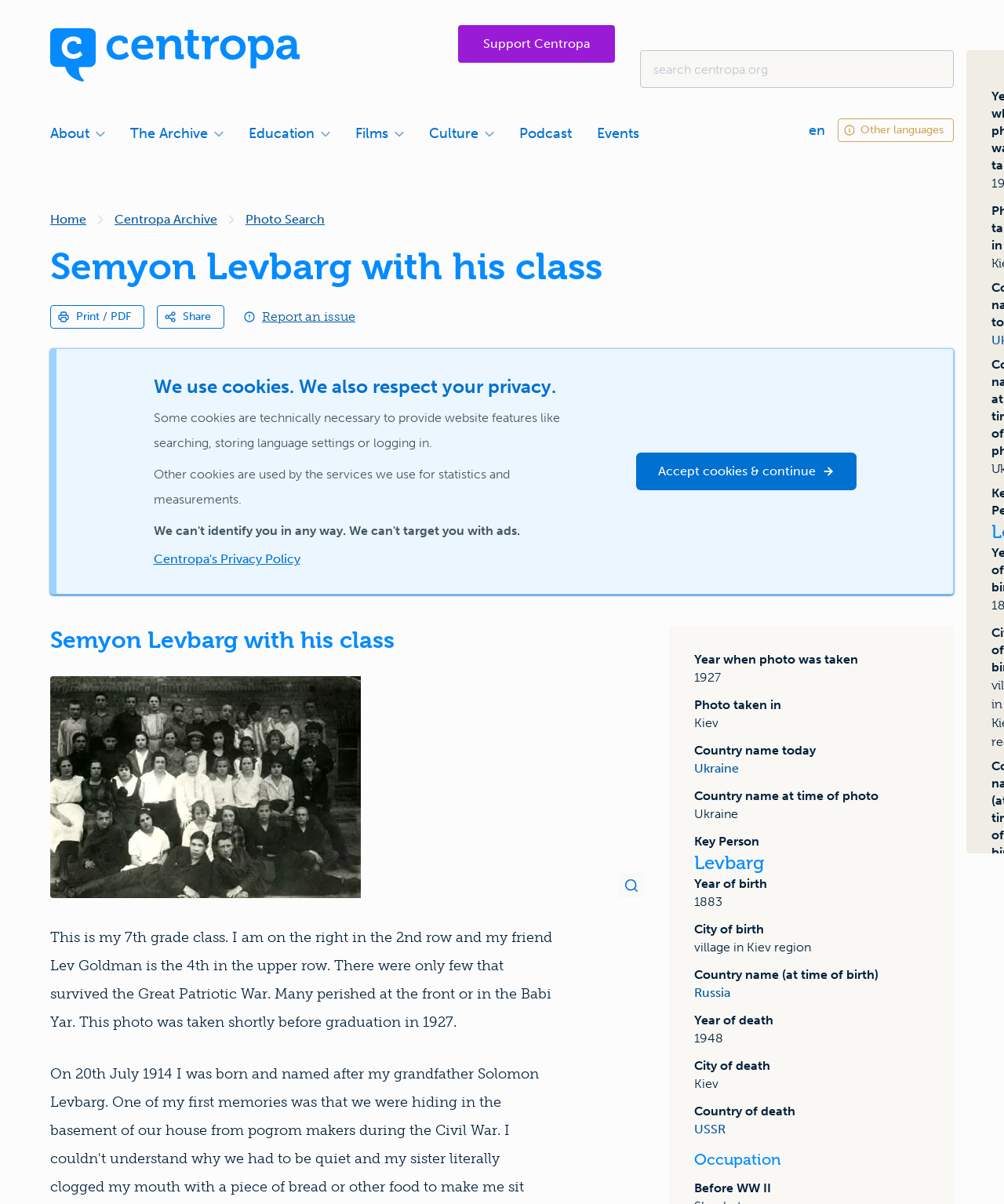What is the country name today where the photo was taken?
From the details in the image, provide a complete and detailed answer to the question.

The answer can be found in the text description of the image, which states 'Country name today: Ukraine'.